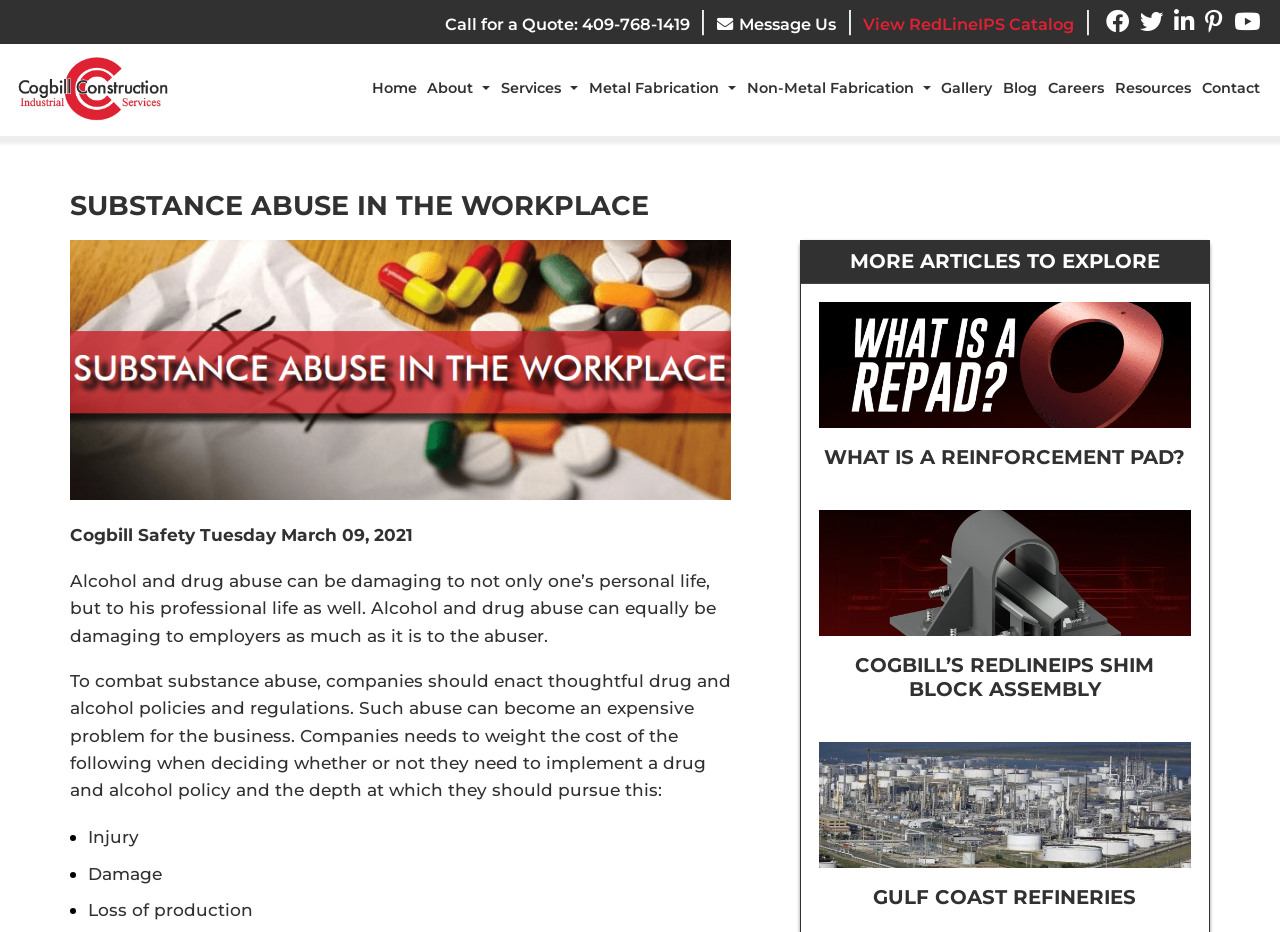Determine the bounding box coordinates of the element's region needed to click to follow the instruction: "View the 'RedLineIPS Catalog'". Provide these coordinates as four float numbers between 0 and 1, formatted as [left, top, right, bottom].

[0.674, 0.015, 0.839, 0.036]